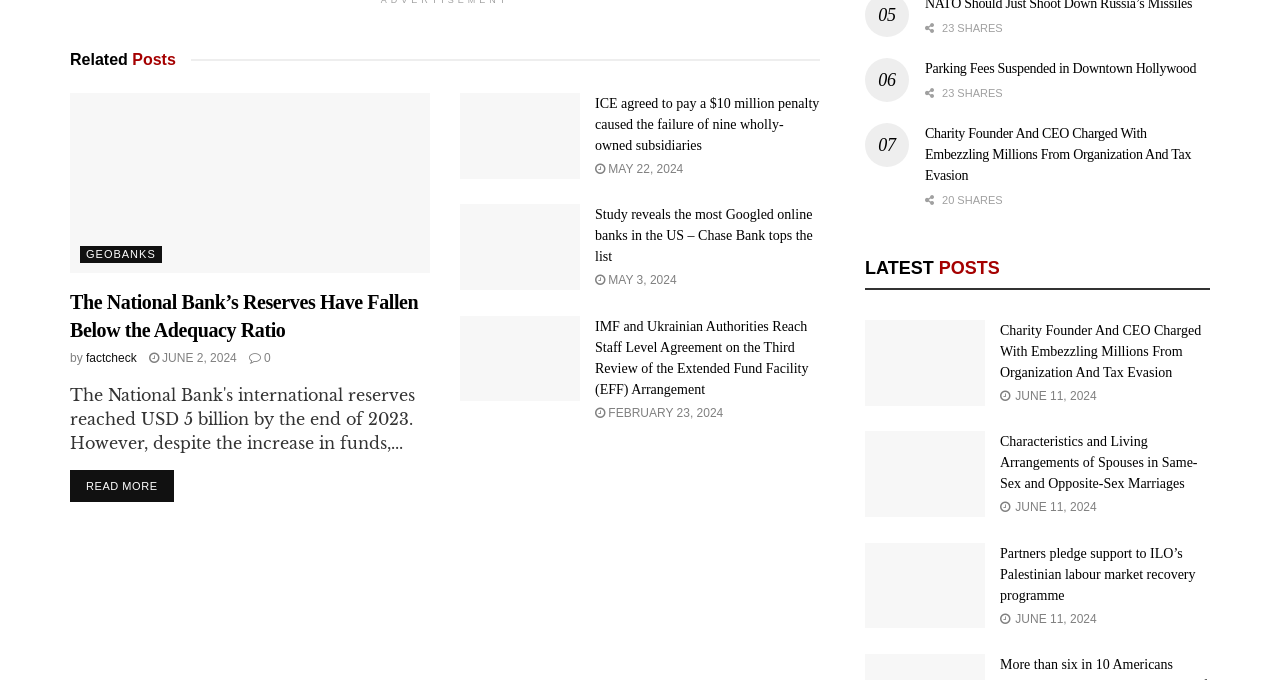Use a single word or phrase to answer the question:
What is the topic of the first article?

National Bank's Reserves